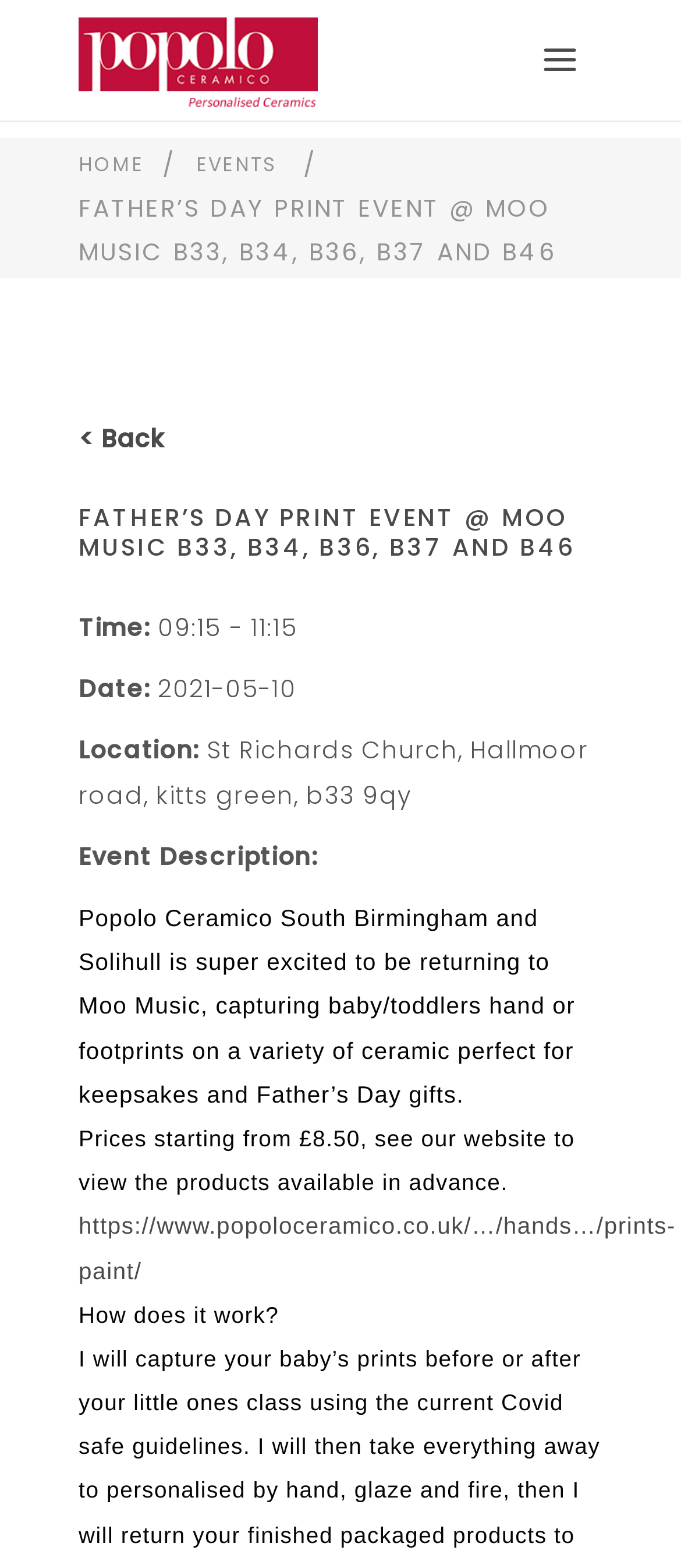Locate the bounding box of the UI element defined by this description: "< Back". The coordinates should be given as four float numbers between 0 and 1, formatted as [left, top, right, bottom].

[0.115, 0.269, 0.241, 0.291]